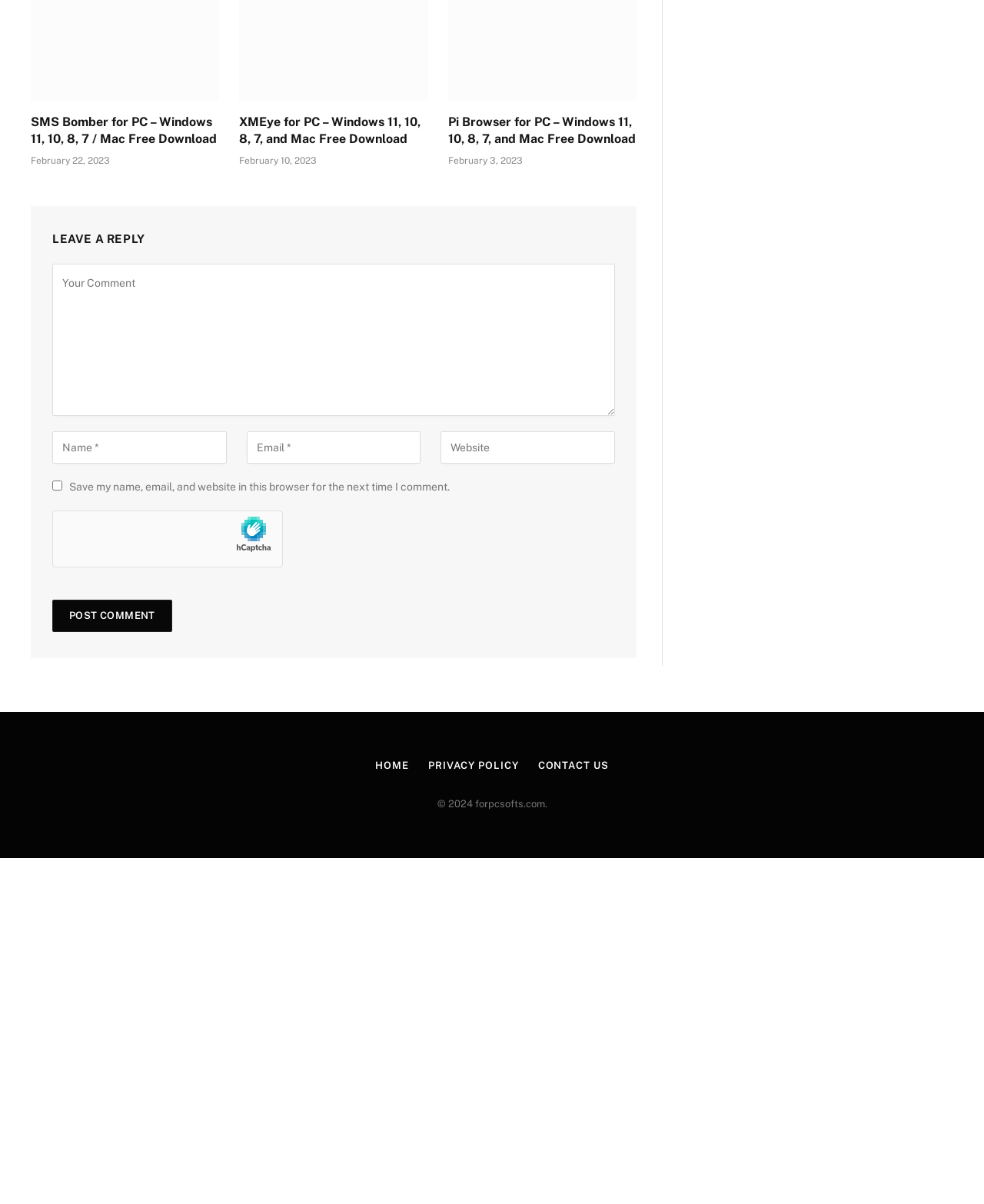Answer the question in one word or a short phrase:
What is the purpose of the checkbox?

Save comment information